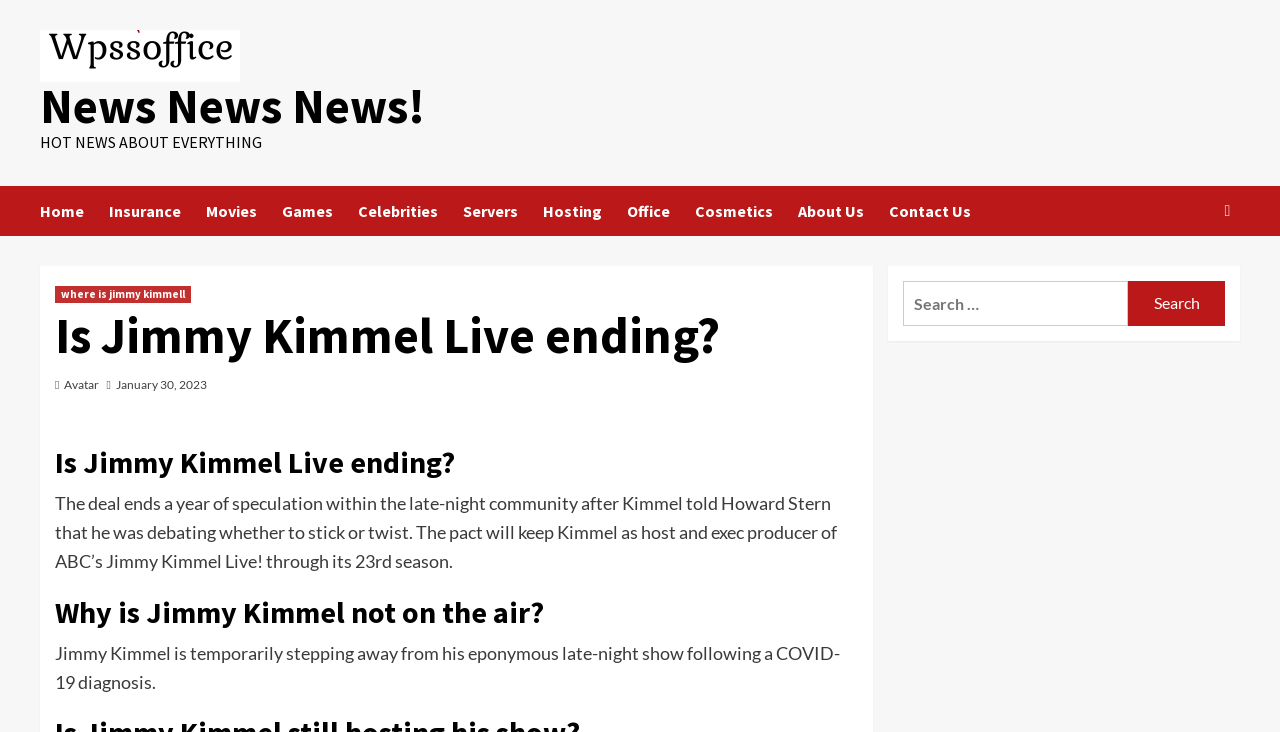Bounding box coordinates should be provided in the format (top-left x, top-left y, bottom-right x, bottom-right y) with all values between 0 and 1. Identify the bounding box for this UI element: parent_node: News News News!

[0.031, 0.041, 0.188, 0.112]